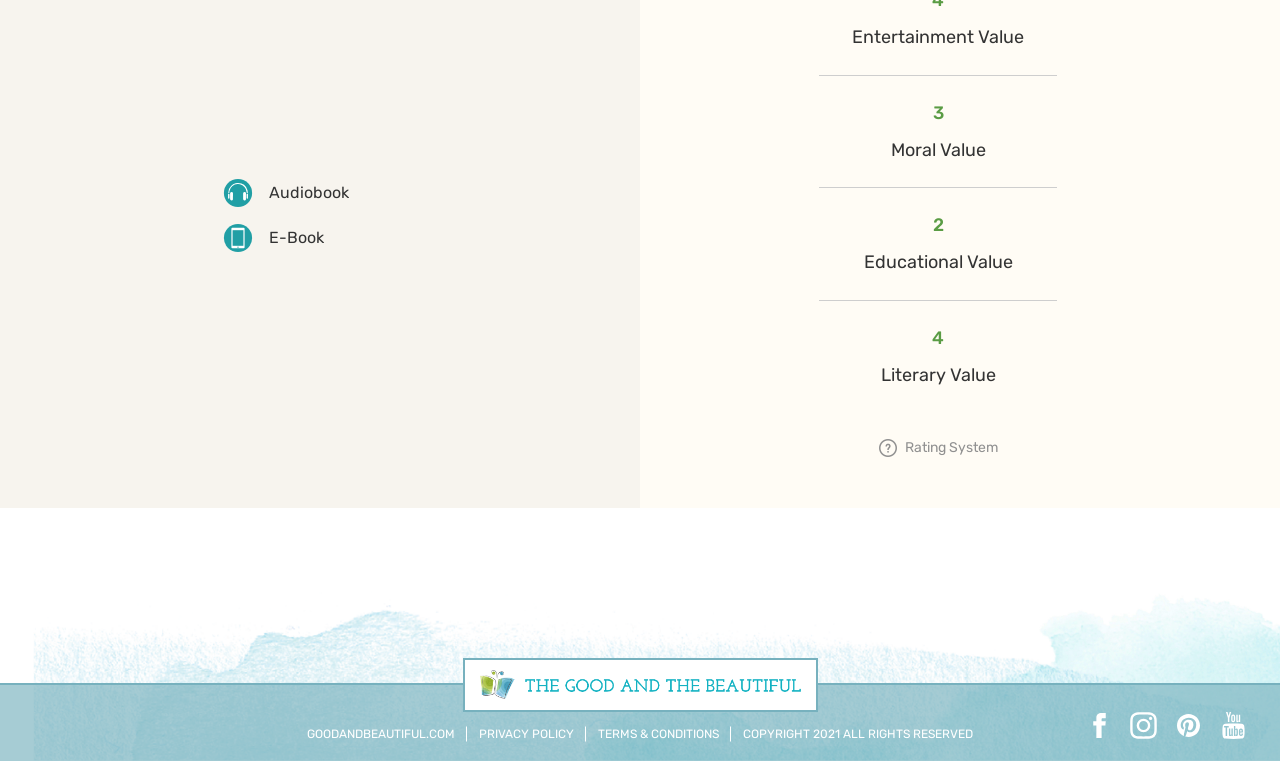Based on the description "Terms & Conditions", find the bounding box of the specified UI element.

[0.467, 0.955, 0.562, 0.973]